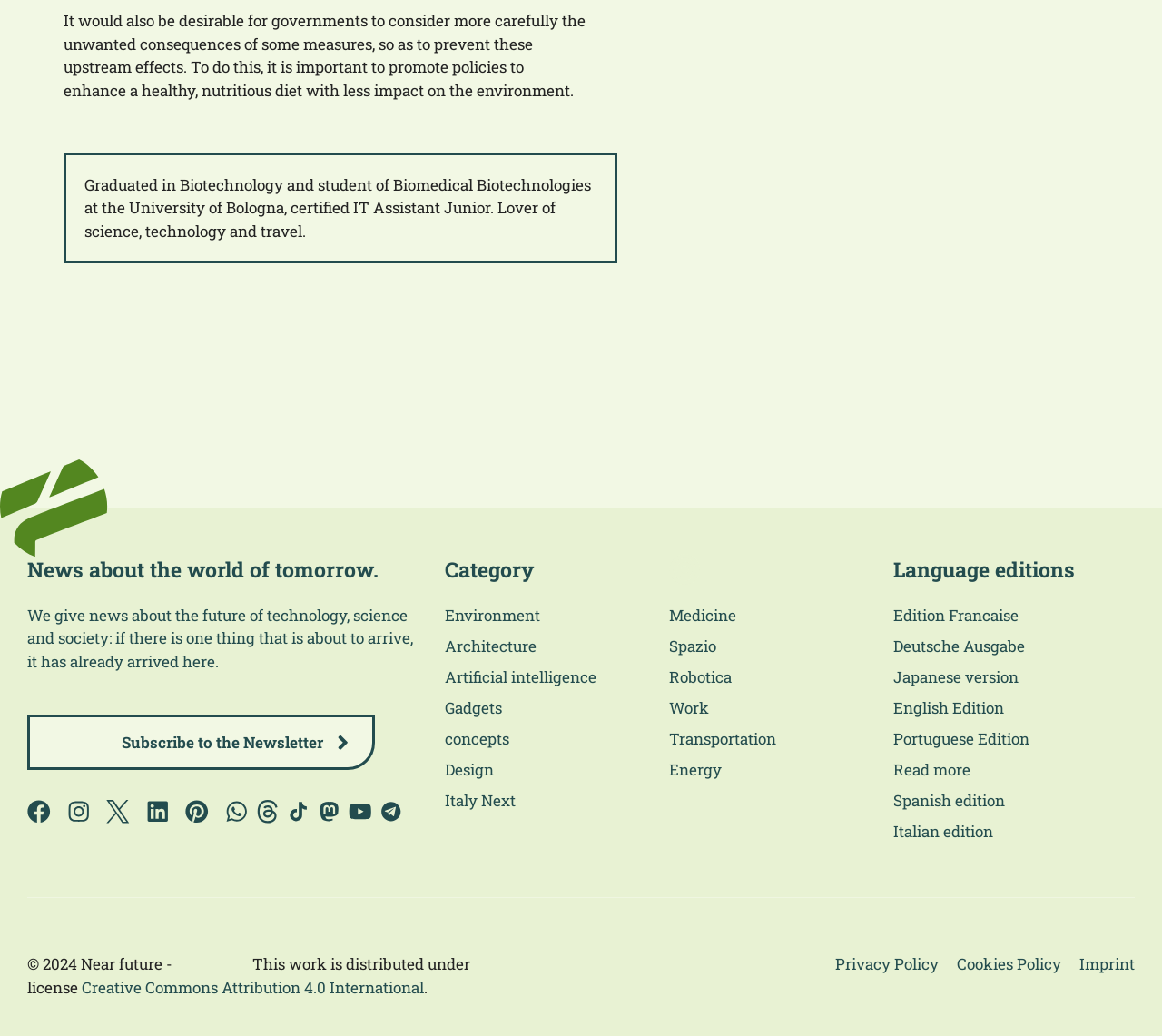Please study the image and answer the question comprehensively:
What is the language of the Italian edition?

Based on the link 'Italian edition' in the navigation 'FOOTER 4 WIDGET', it can be inferred that the language of the Italian edition is Italian.